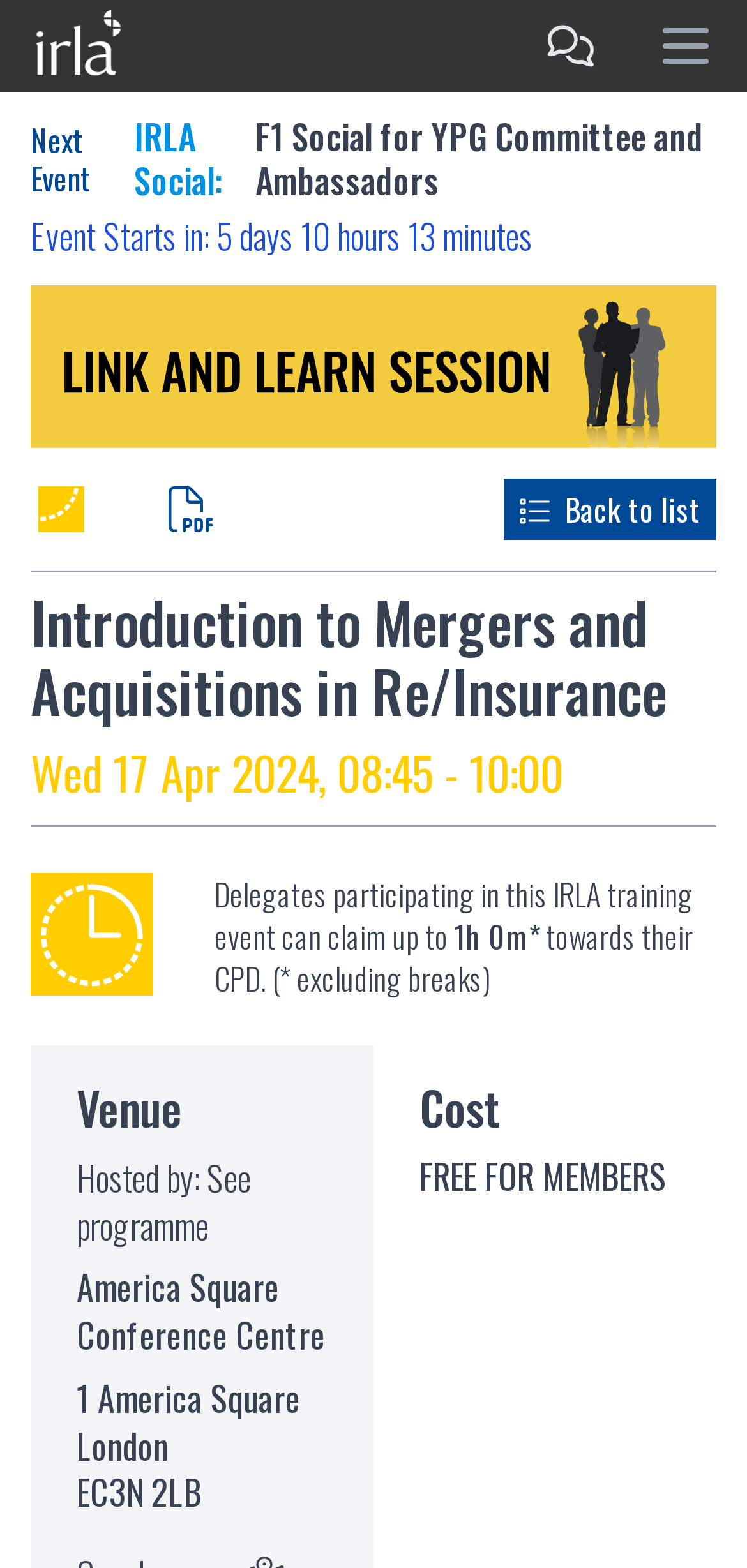How many days until the event starts?
Answer with a single word or phrase, using the screenshot for reference.

5 days